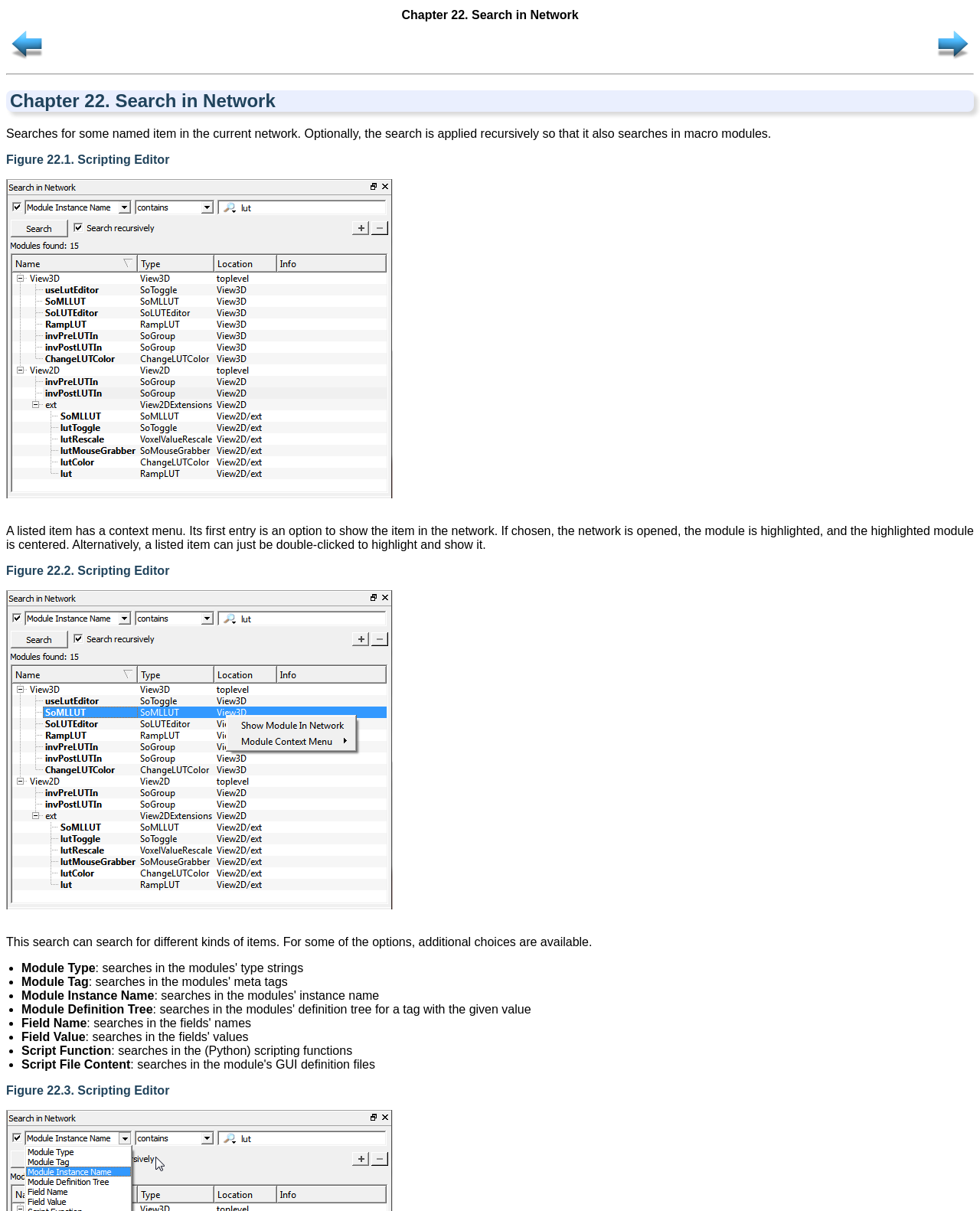What is the purpose of the search function in the current network?
Please answer the question with as much detail and depth as you can.

The search function is used to find specific items in the current network. It can also be applied recursively to search in macro modules. This is evident from the text 'Searches for some named item in the current network. Optionally, the search is applied recursively so that it also searches in macro modules.'